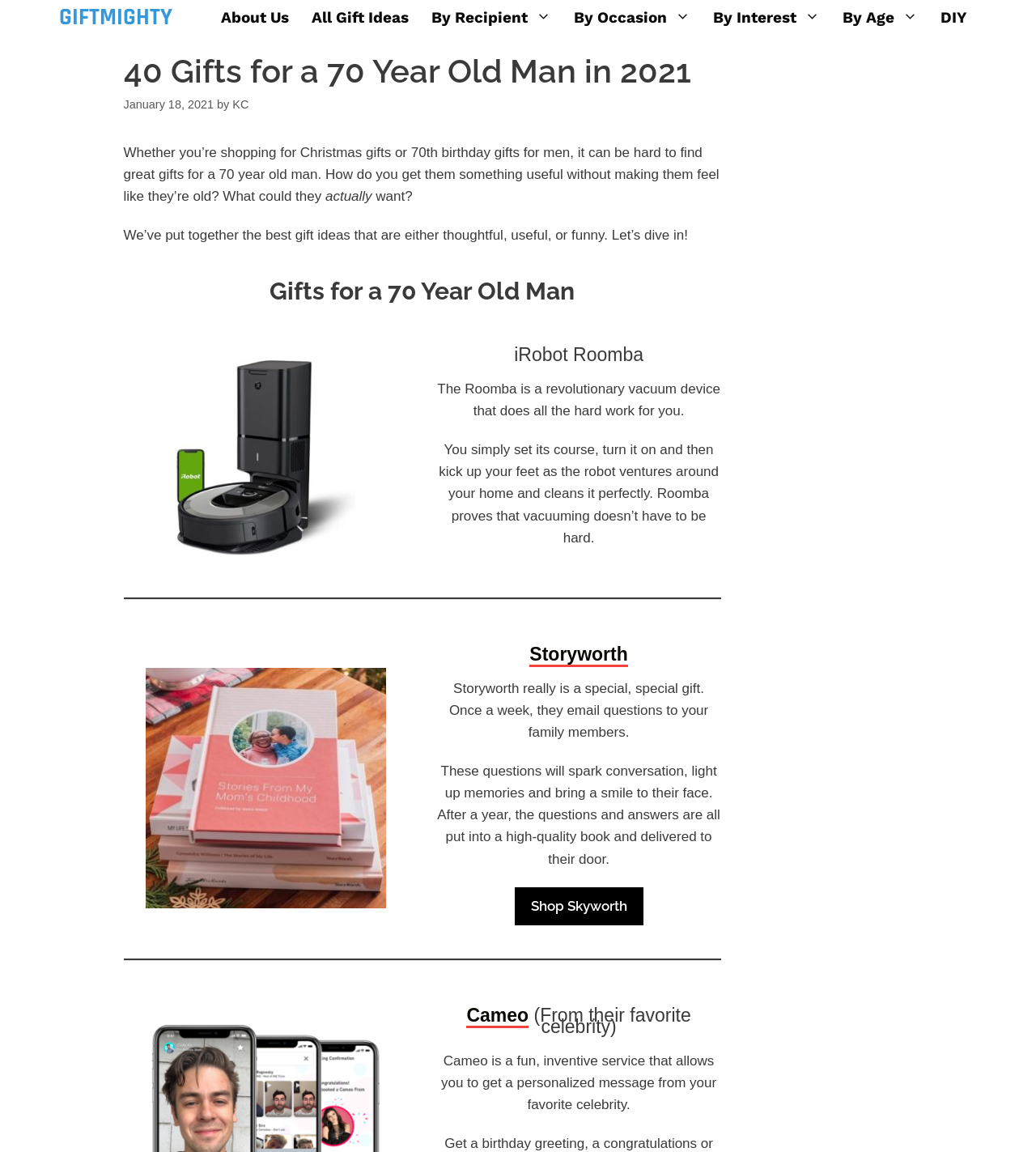Create a detailed description of the webpage's content and layout.

The webpage is about gift ideas for a 70-year-old man. At the top, there is a navigation menu with links to "GIFTMIGHTY", "About Us", "All Gift Ideas", "By Recipient", "By Occasion", "By Interest", "By Age", and "DIY". Below the navigation menu, there is a large header that reads "40 Gifts for a 70 Year Old Man in 2021". 

To the right of the header, there is a timestamp indicating that the article was published on January 18, 2021, and the author's name, "KC". Below the header, there is a brief introduction to the article, explaining that finding great gifts for a 70-year-old man can be challenging, but the article provides thoughtful, useful, and funny gift ideas.

The main content of the webpage is divided into sections, each featuring a different gift idea. The first section is about the iRobot Roomba, a vacuum device that does all the hard work for the user. There is a figure or image of the product, accompanied by a brief description of its features and benefits.

The second section is about Storyworth, a service that sends questions to family members and compiles their answers into a high-quality book. There is a link to the Storyworth website, and a brief description of how the service works.

The third section is about Cameo, a service that allows users to get personalized messages from their favorite celebrities. There is a link to the Cameo website, and a brief description of how the service works.

Throughout the webpage, there are horizontal separators that divide the different sections. The overall layout is organized, with clear headings and concise text, making it easy to navigate and read.